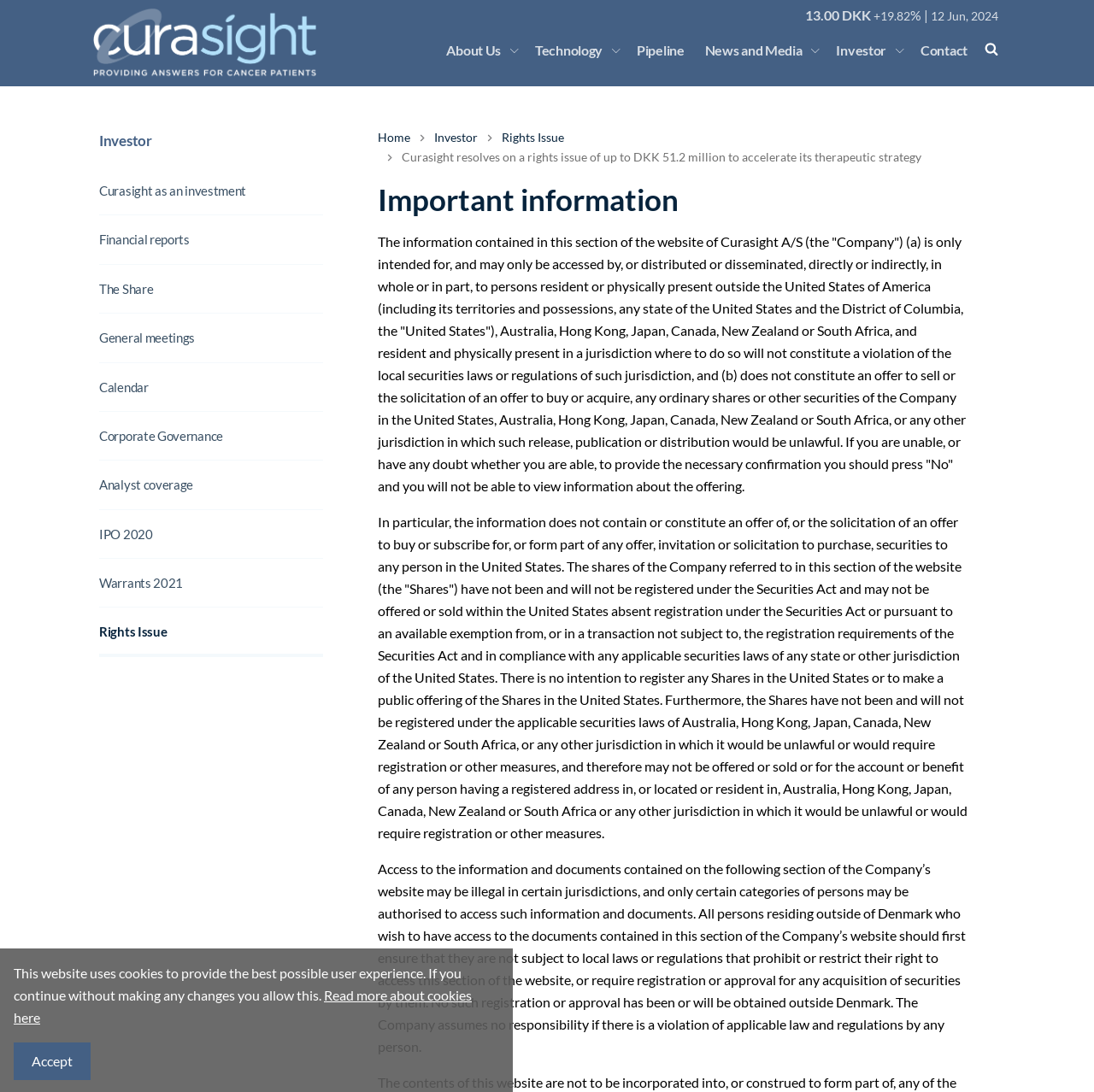What is the navigation menu item after 'Technology'?
Respond to the question with a single word or phrase according to the image.

Pipeline